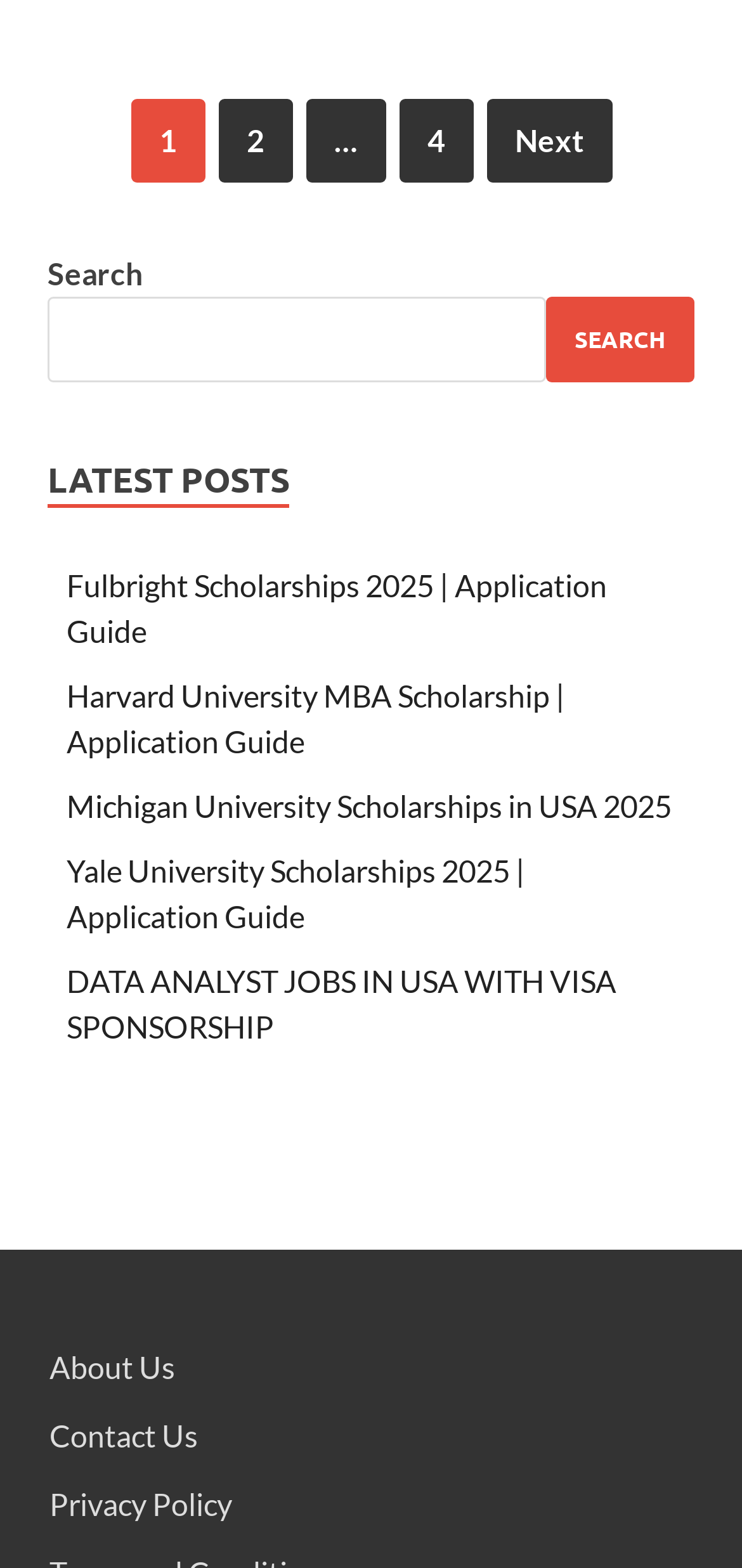Find the bounding box coordinates for the area that must be clicked to perform this action: "visit Santosh's homepage".

None